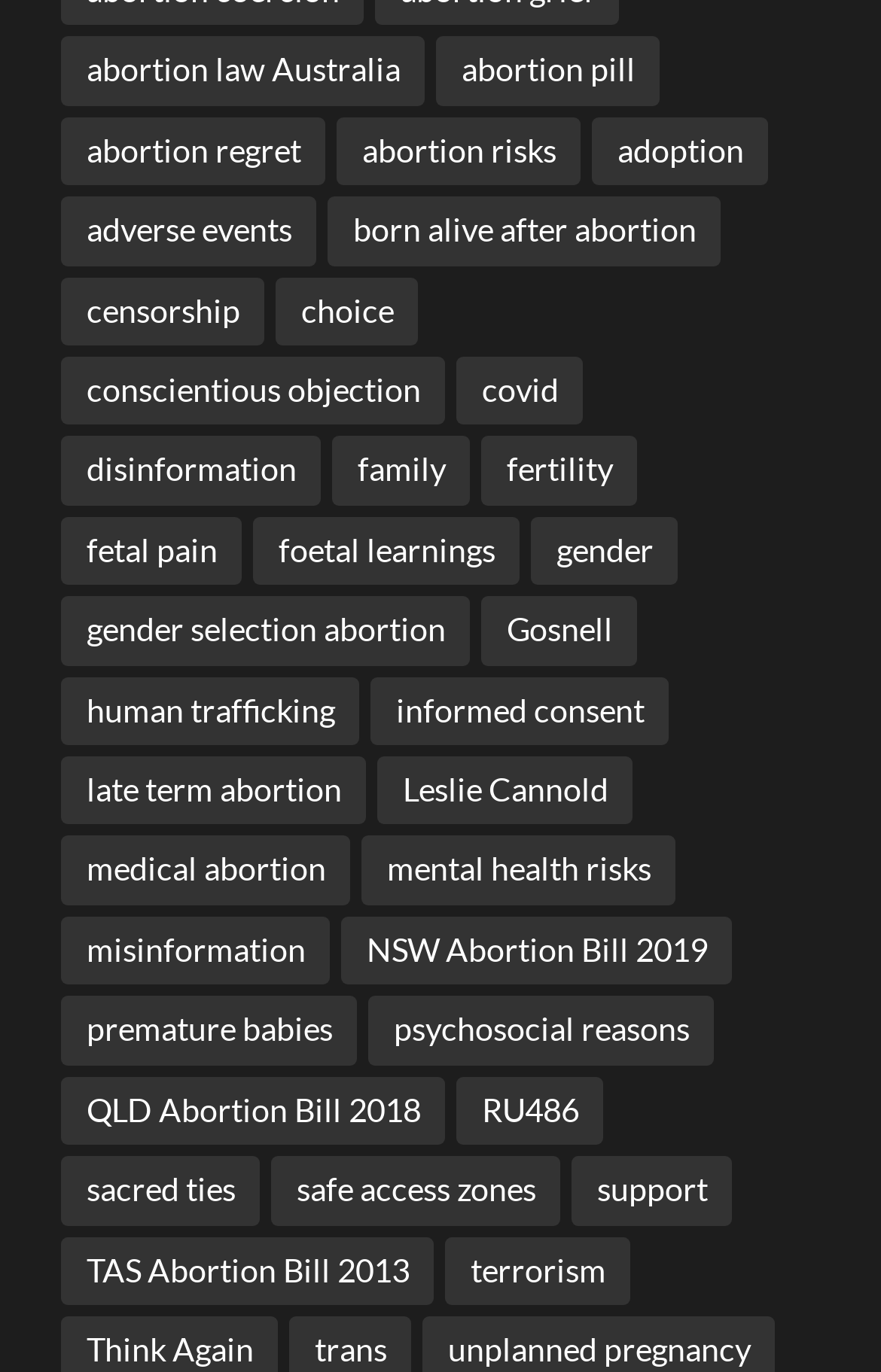Please give a one-word or short phrase response to the following question: 
What is the topic of the link at the top left?

Abortion law Australia